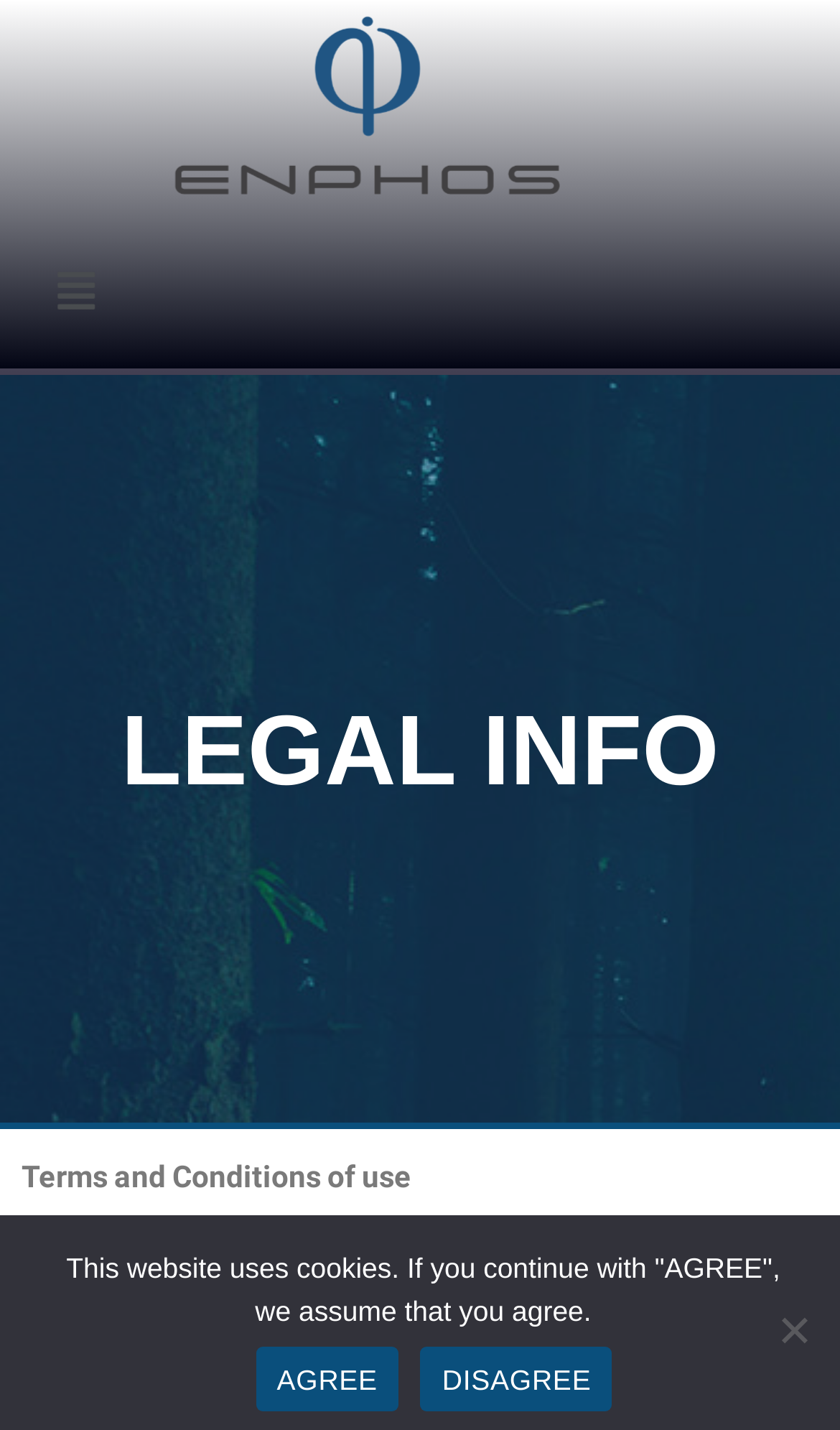How many links are there in the menu?
Please provide a comprehensive answer based on the details in the screenshot.

From the link elements inside the button element with the text 'Menu ', we can see that there are two links, one with the text 'Terms and Conditions of use' and another without any text.